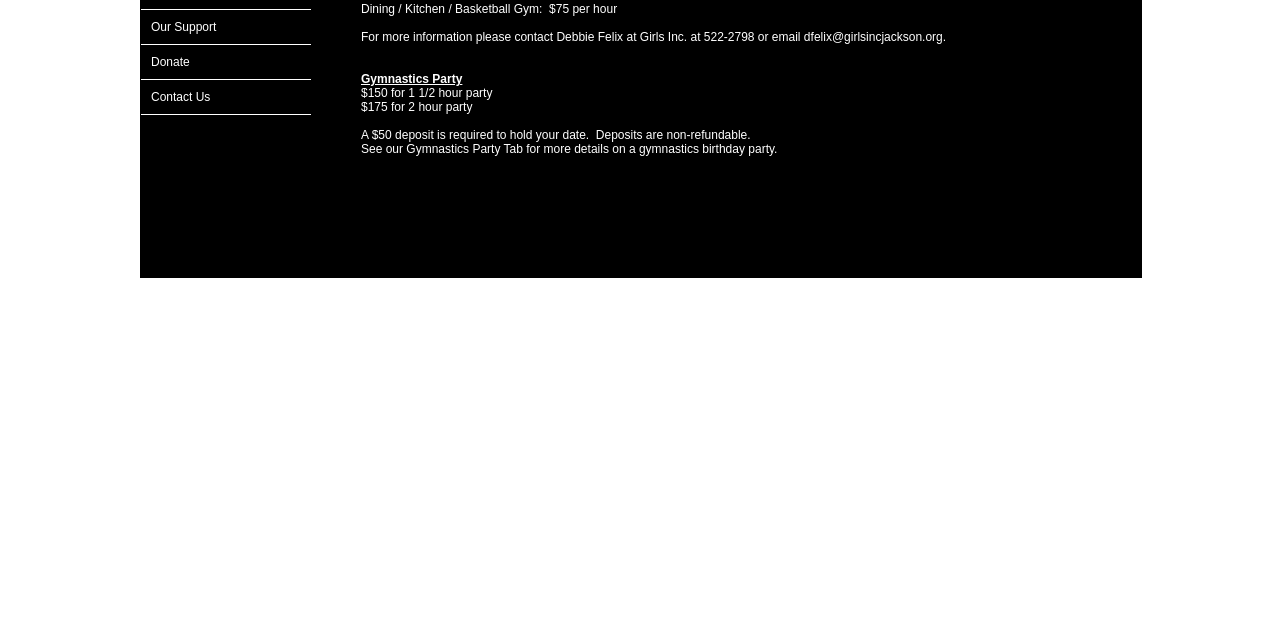Given the element description Clinic Programs, predict the bounding box coordinates for the UI element in the webpage screenshot. The format should be (top-left x, top-left y, bottom-right x, bottom-right y), and the values should be between 0 and 1.

None